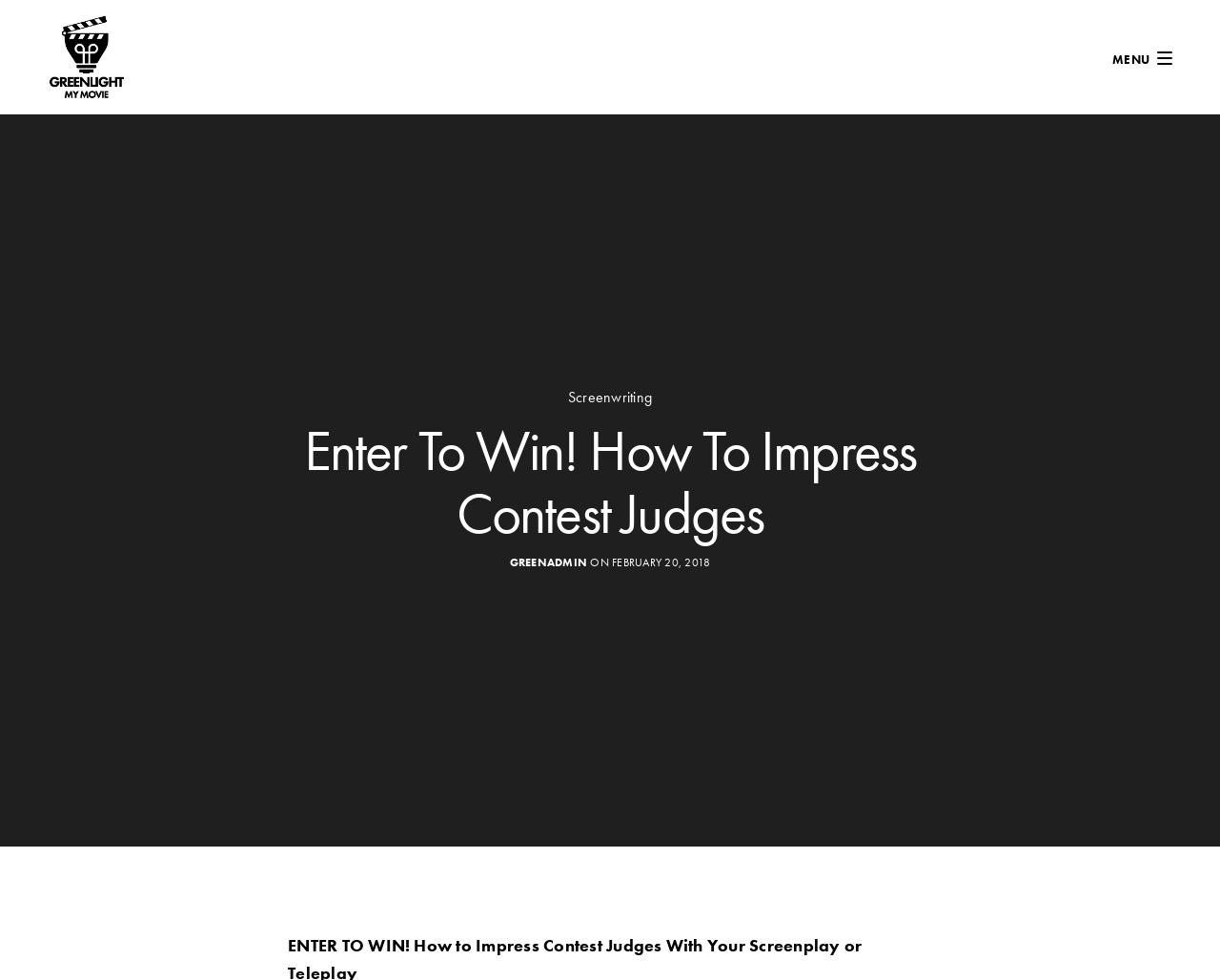Extract the bounding box coordinates for the HTML element that matches this description: "title="Greenlightmymovie"". The coordinates should be four float numbers between 0 and 1, i.e., [left, top, right, bottom].

[0.039, 0.015, 0.103, 0.102]